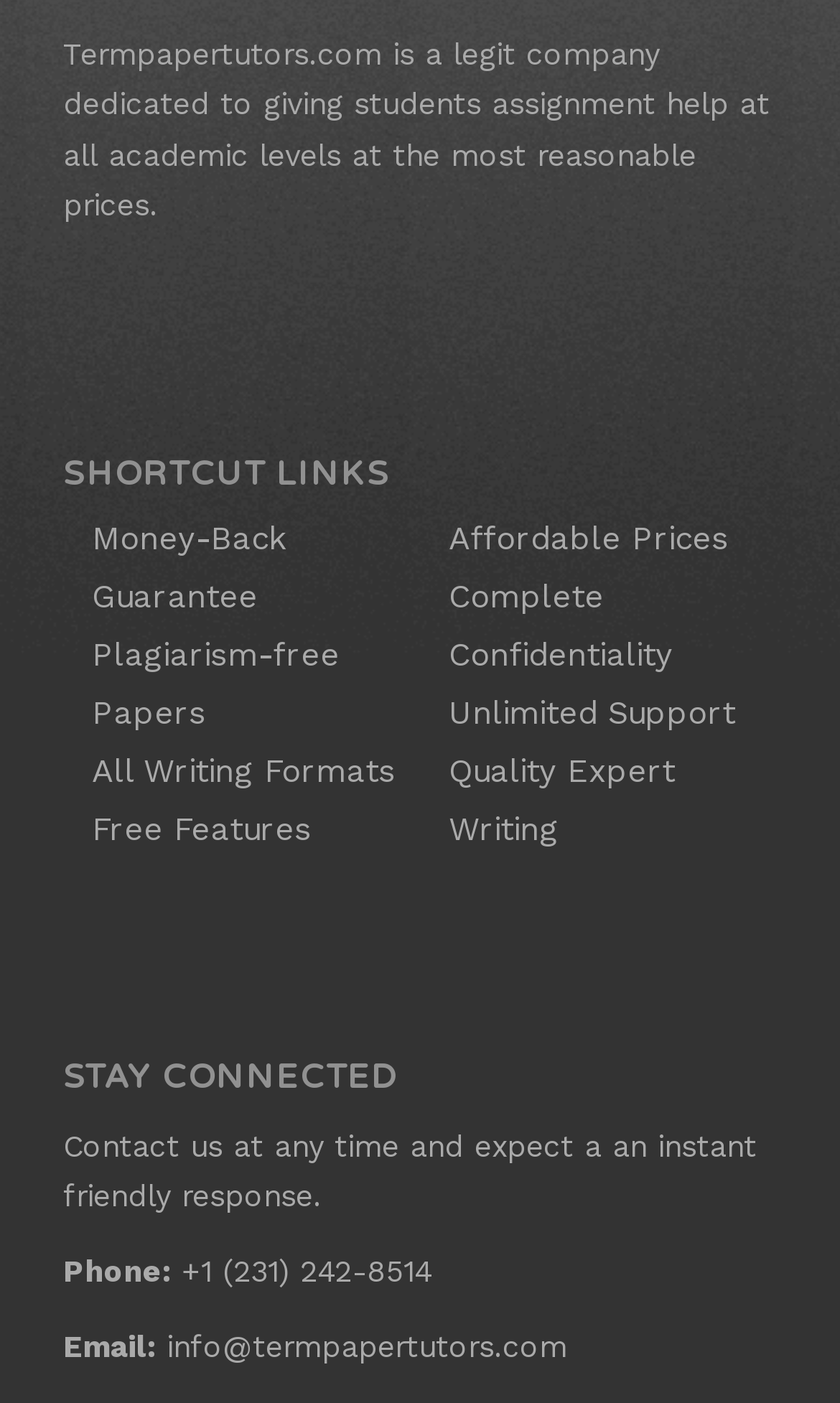Please locate the bounding box coordinates for the element that should be clicked to achieve the following instruction: "Click on 'Money-Back Guarantee'". Ensure the coordinates are given as four float numbers between 0 and 1, i.e., [left, top, right, bottom].

[0.109, 0.369, 0.342, 0.439]